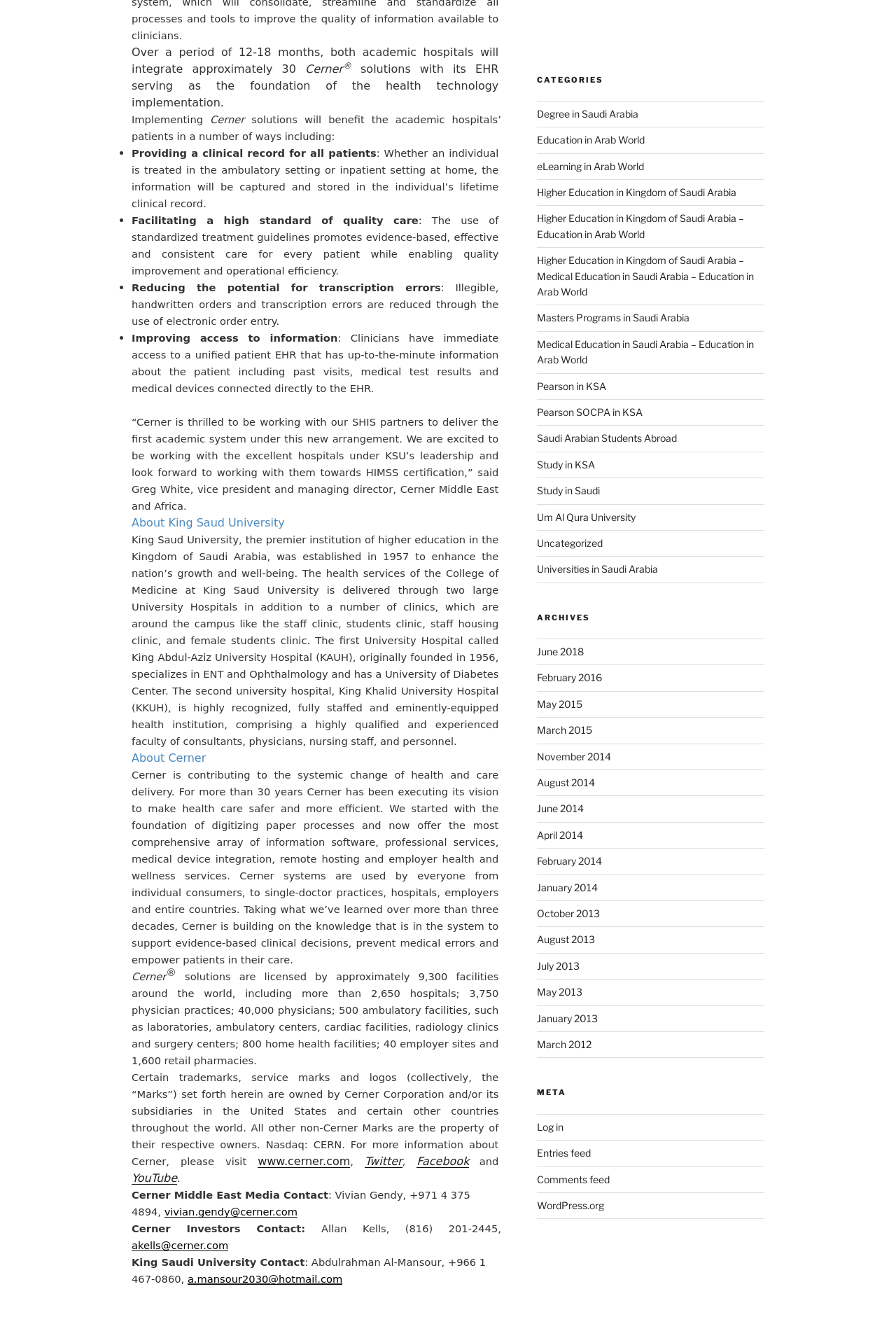Identify the bounding box for the described UI element. Provide the coordinates in (top-left x, top-left y, bottom-right x, bottom-right y) format with values ranging from 0 to 1: Masters Programs in Saudi Arabia

[0.599, 0.237, 0.769, 0.246]